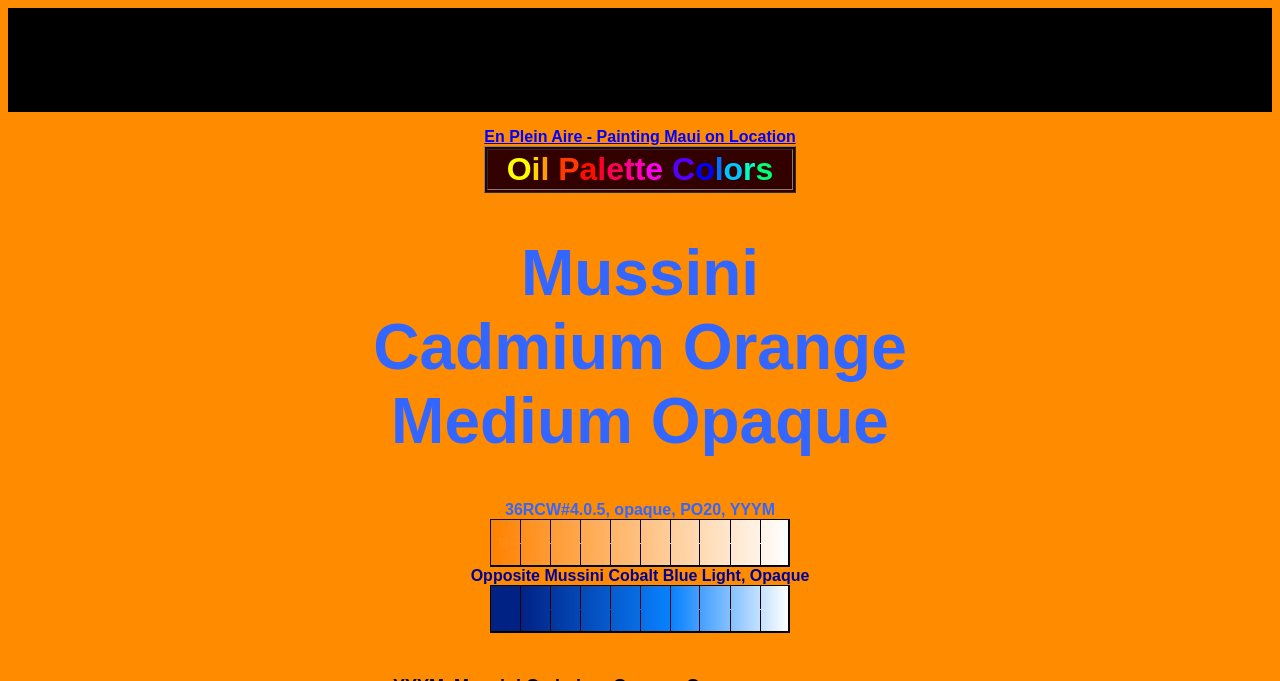What is the code for the oil paint?
Can you give a detailed and elaborate answer to the question?

I found the answer by looking at the StaticText element on the webpage, which says '36RCW#4.0.5, opaque, PO20, YYYM'. This suggests that the code for the oil paint is 36RCW#4.0.5.